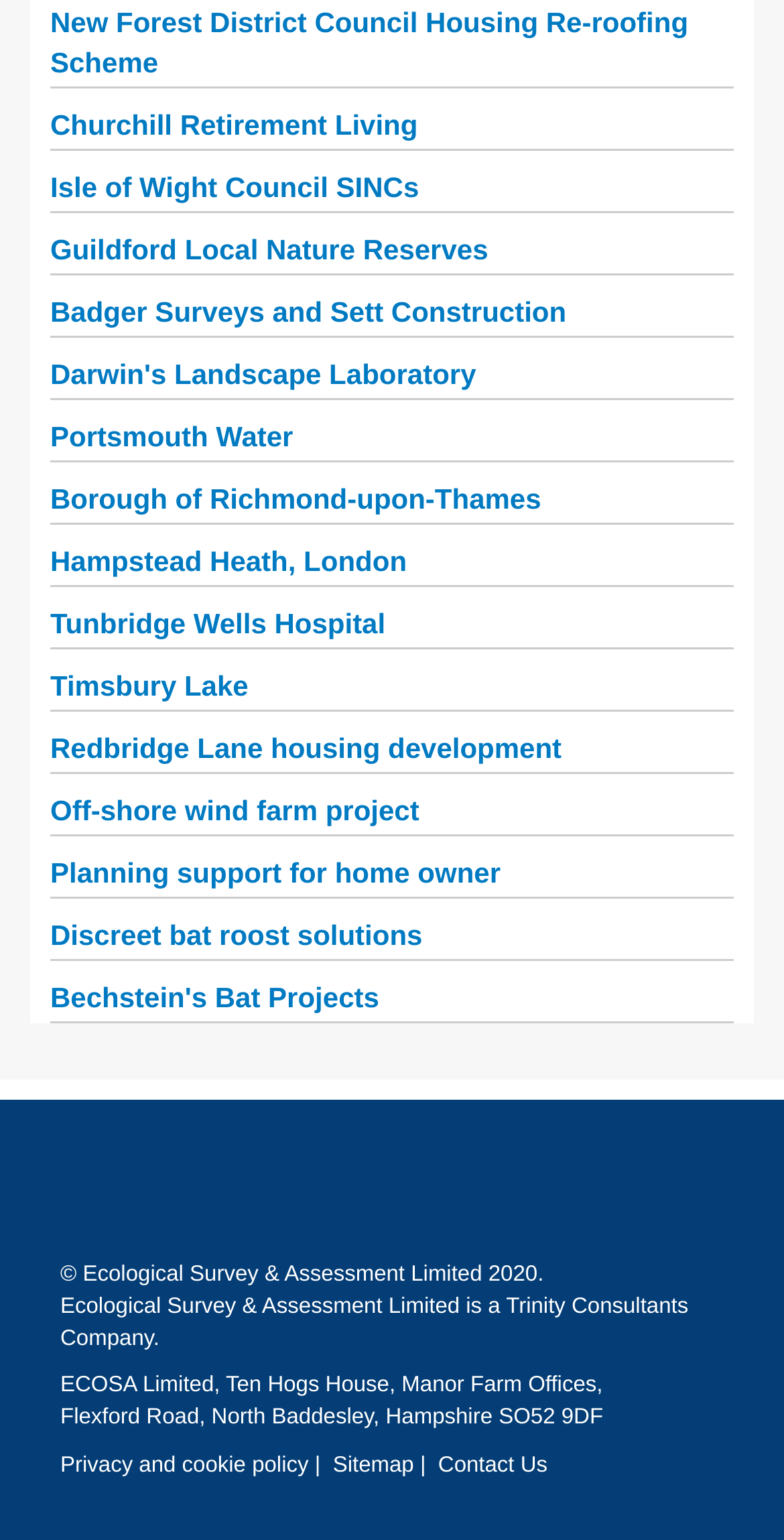Provide a one-word or short-phrase answer to the question:
What is the last link on the webpage?

Contact Us